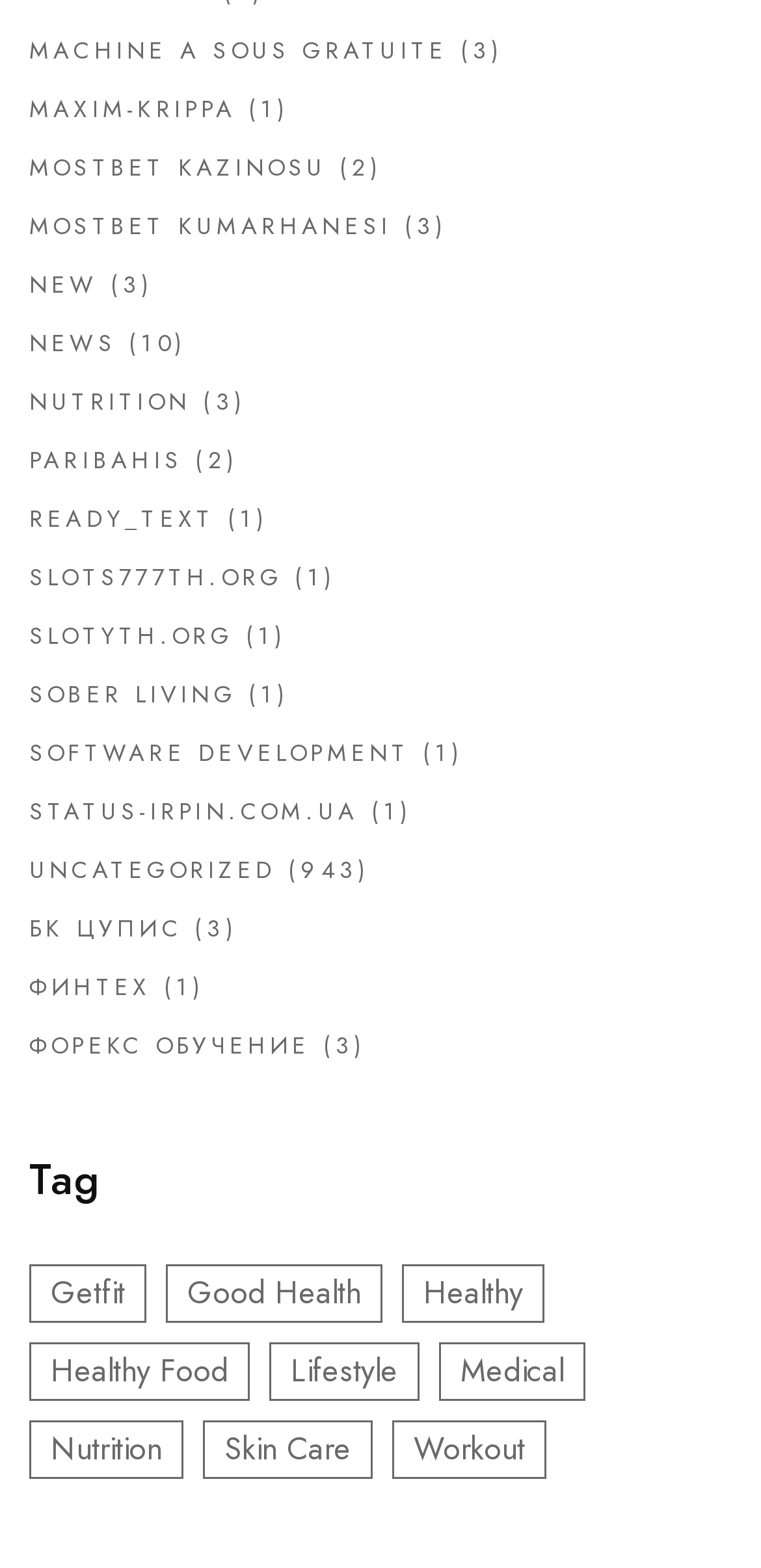Indicate the bounding box coordinates of the element that needs to be clicked to satisfy the following instruction: "Check out ФИНТЕХ". The coordinates should be four float numbers between 0 and 1, i.e., [left, top, right, bottom].

[0.038, 0.619, 0.199, 0.641]